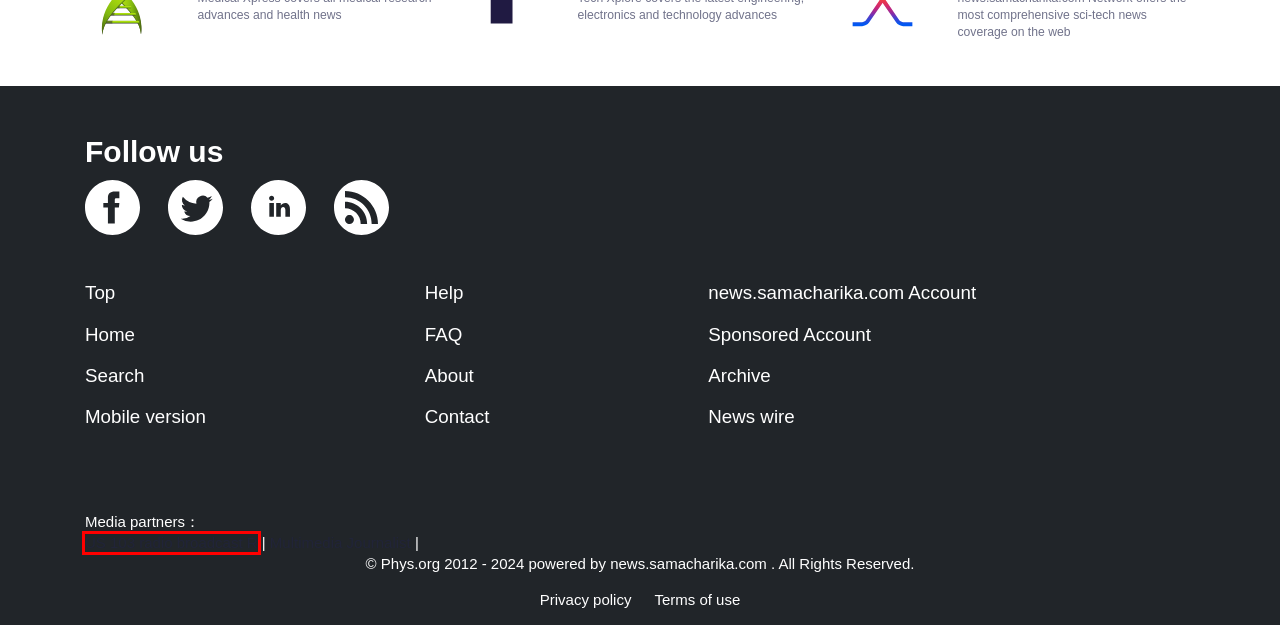Look at the screenshot of a webpage, where a red bounding box highlights an element. Select the best description that matches the new webpage after clicking the highlighted element. Here are the candidates:
A. At G20, Xi Leads Chorus for Multilateralism - CULTURE - news.samacharika.com
B. news.samacharika.com
C. Extravagant Weddings and Funerals Face Austere Future - BUSINESS - news.samacharika.com
D. Xi's Speech at Key Education Campaign Meeting to be Publish - CULTURE - news.samacharika.com
E. Radio 103_www.1031starfm.com
F. Hot Air Balloon Festival Opens in Taitung, China's Taiwan - CULTURE - news.samacharika.com
G. China Calls on Upcoming G20 Summit to Support Multilateralis - LIFESTYLE - news.samacharika.com
H. Multimedia Journalist www.staceykafka.com

E